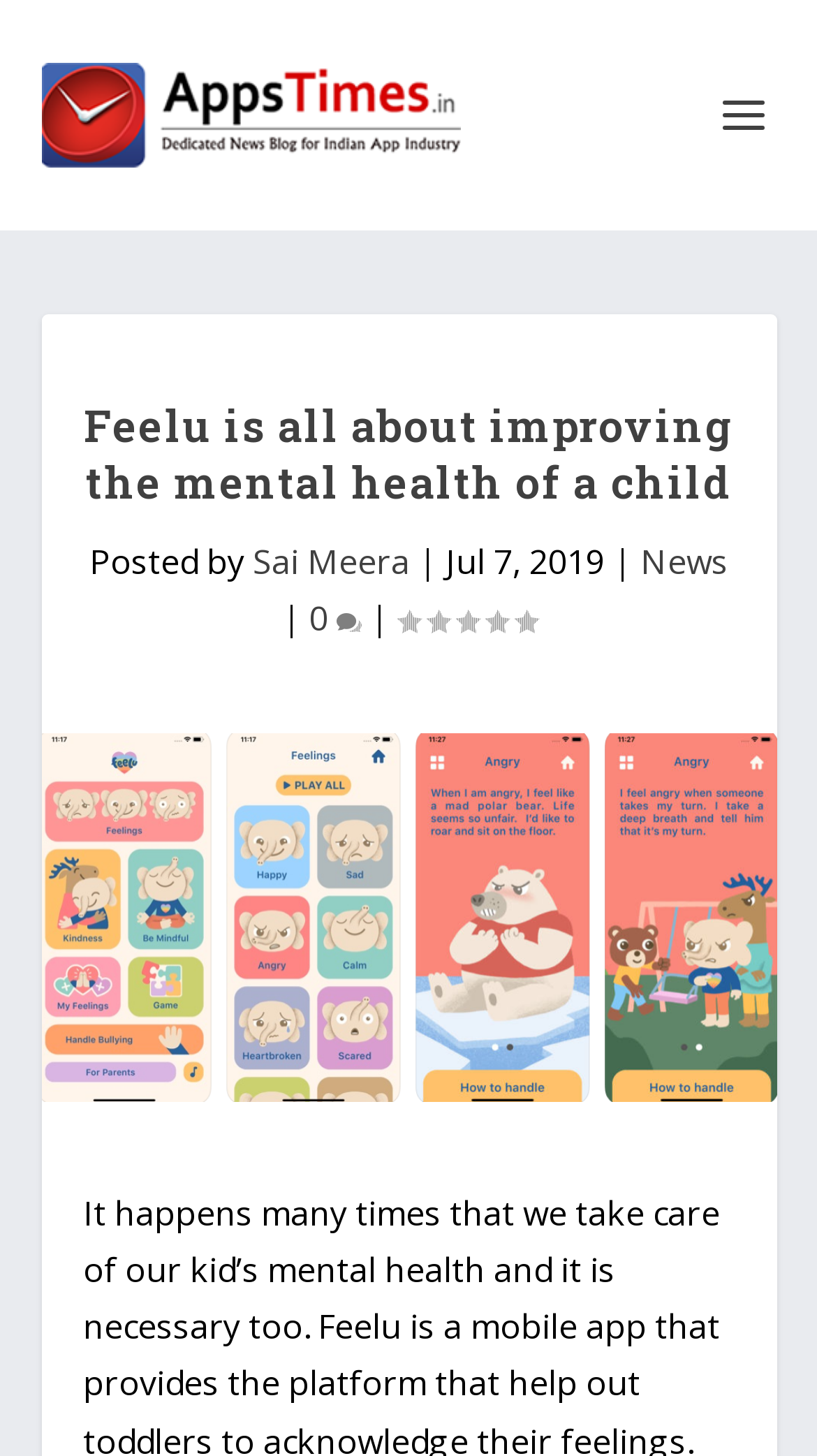Determine the main text heading of the webpage and provide its content.

Feelu is all about improving the mental health of a child